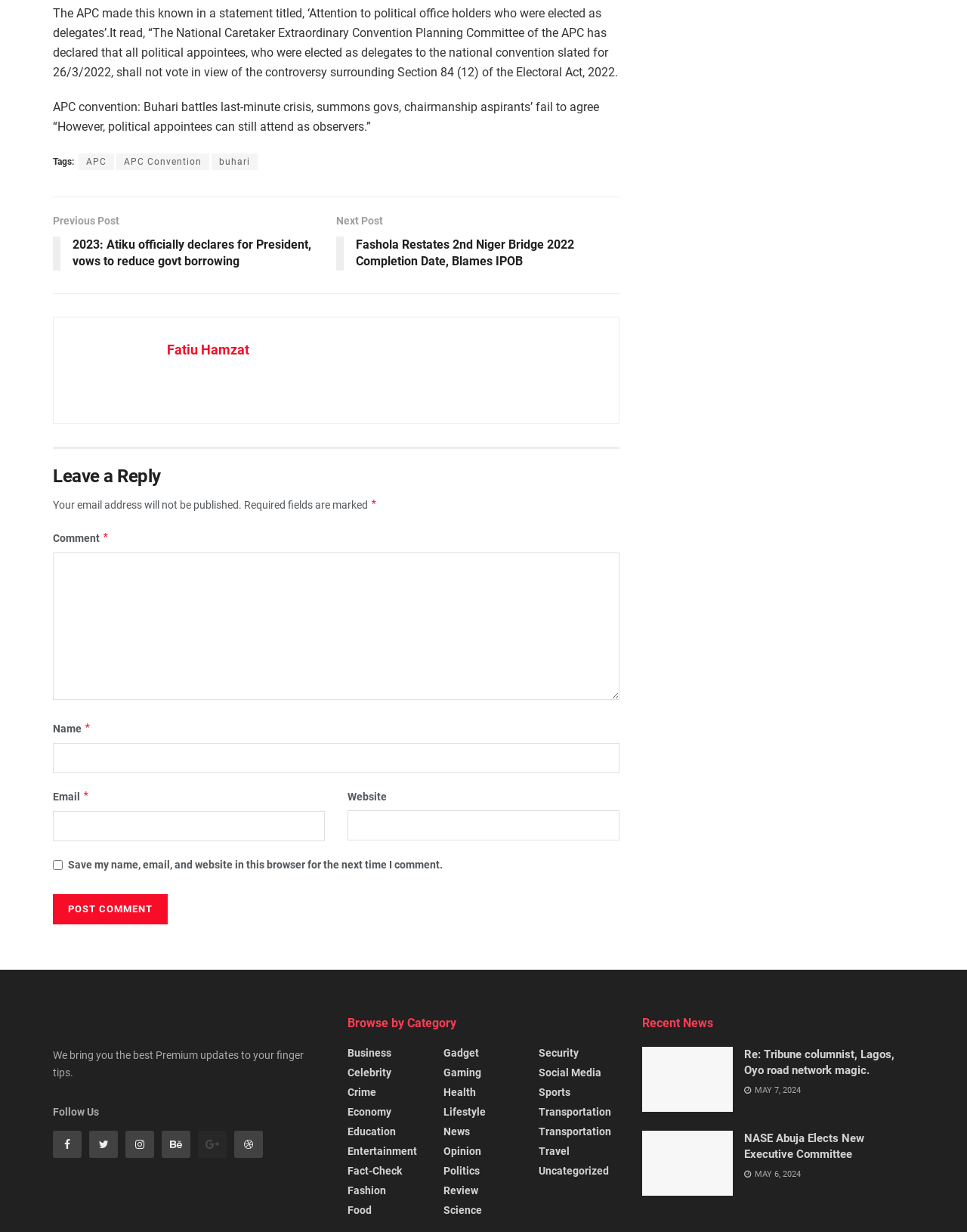Please identify the bounding box coordinates of the region to click in order to complete the task: "Read the recent news 'Oyo Govt Orders Principals, Class Teachers to Prepare E-Report Sheet for Students in Public Schools'". The coordinates must be four float numbers between 0 and 1, specified as [left, top, right, bottom].

[0.664, 0.85, 0.758, 0.902]